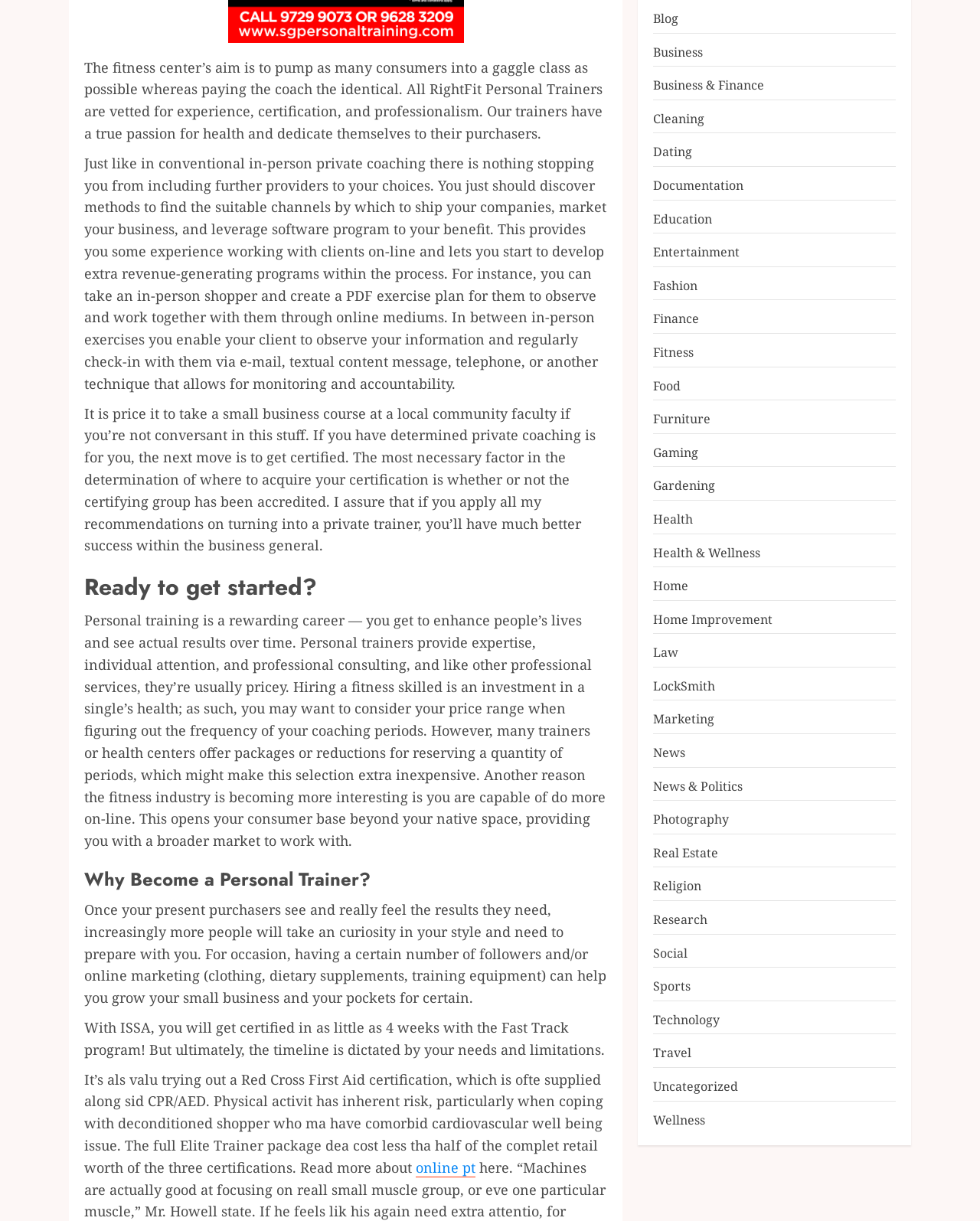Why is certification important for personal trainers? Analyze the screenshot and reply with just one word or a short phrase.

To ensure professionalism